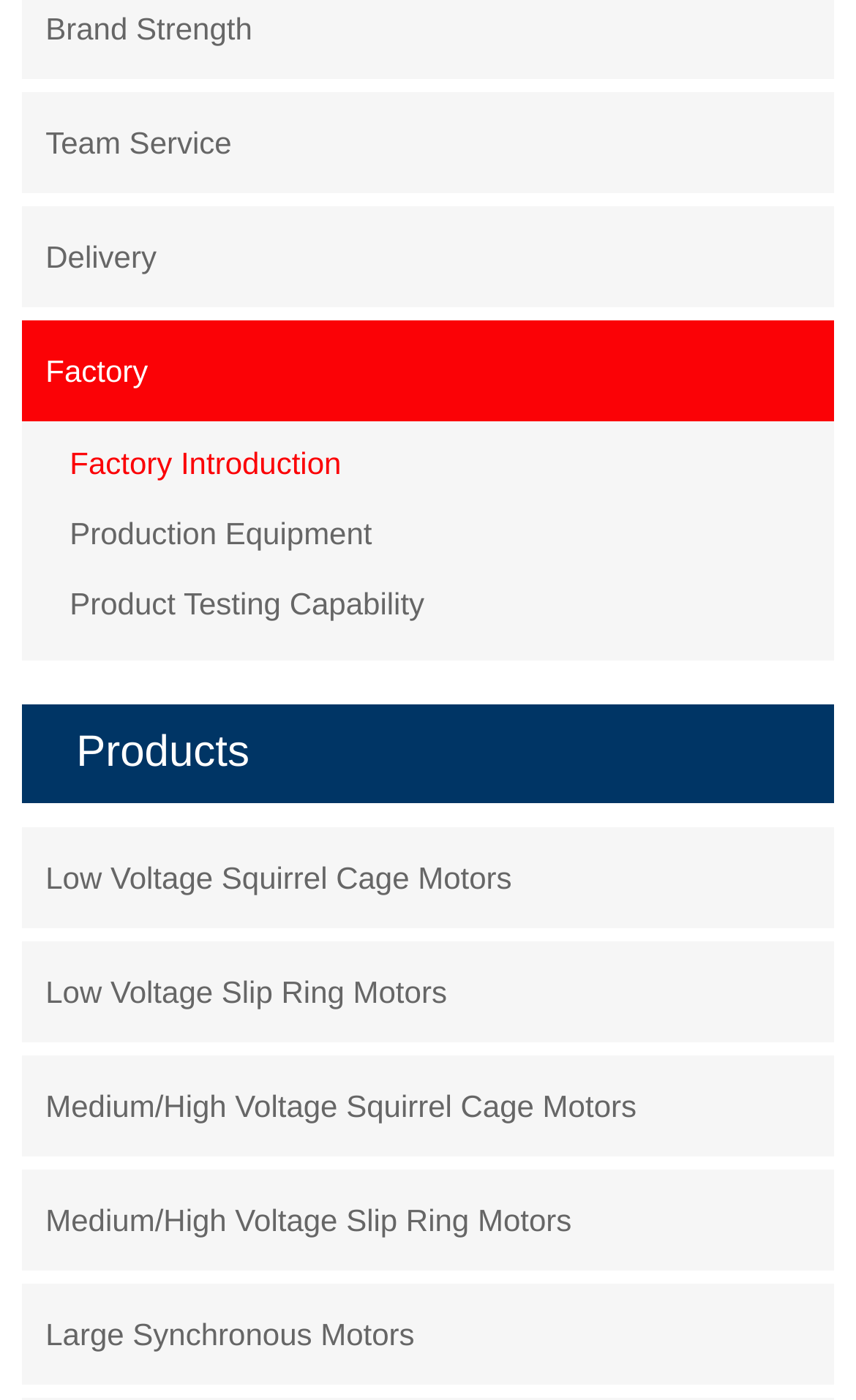Pinpoint the bounding box coordinates of the element to be clicked to execute the instruction: "Explore low voltage squirrel cage motors".

[0.053, 0.603, 0.924, 0.65]